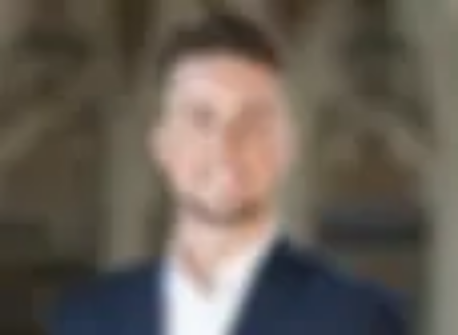Create an elaborate description of the image, covering every aspect.

The image features a male individual dressed in a professional suit, looking directly at the camera with a confident expression. He has short hair and is likely in a formal setting, possibly related to an academic or professional environment. This individual is associated with the title "Post Doctoral Associate" and is identified as Colin Kelly, BSc. Colin is currently an MD/MBA student at the University of Miami Miller School of Medicine. His background includes a degree in Biology from Duke University, with research experience in Canine Cognition and early-stage therapeutic development. His interests span novel therapeutic development, high throughput screening platforms, and precision medicine, reflecting a strong commitment to advancing medical research and innovation.